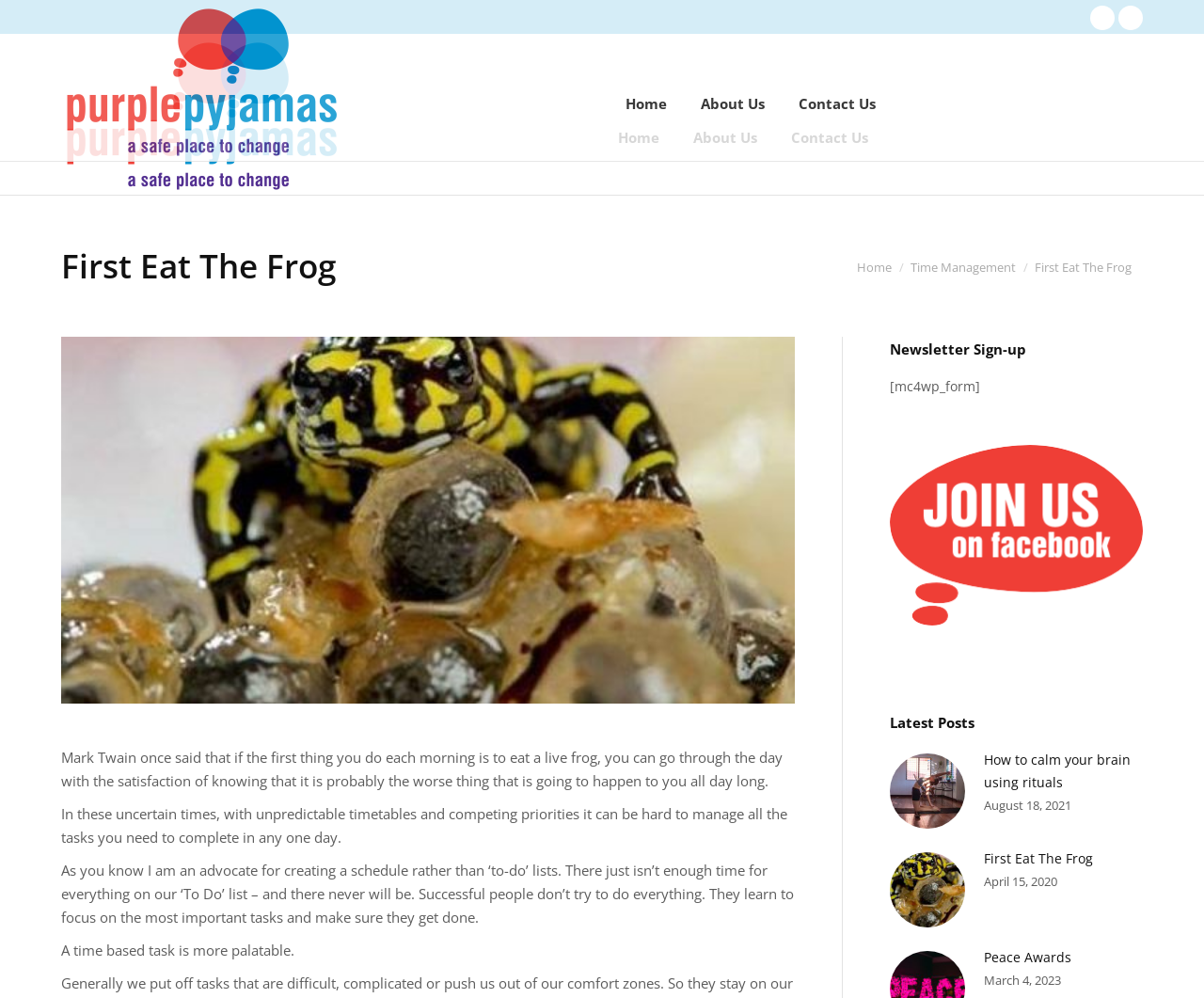What is the quote about eating a live frog?
Offer a detailed and exhaustive answer to the question.

The quote about eating a live frog is attributed to Mark Twain, and it is displayed prominently on the webpage, stating that if you eat a live frog in the morning, you can go through the day with the satisfaction of knowing that it is probably the worst thing that is going to happen to you all day long.